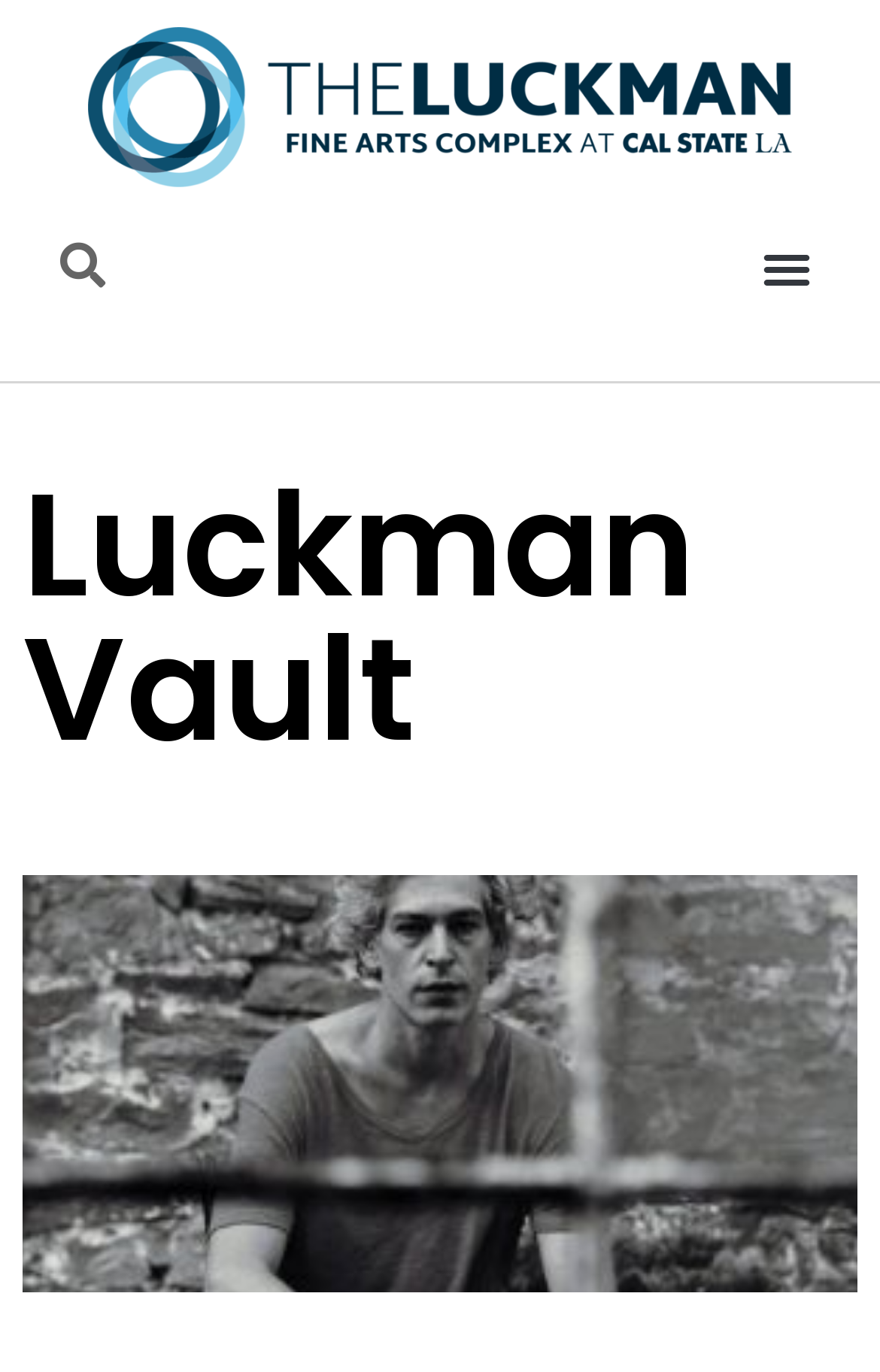Using the description "parent_node: Search name="s"", locate and provide the bounding box of the UI element.

[0.12, 0.153, 0.774, 0.235]